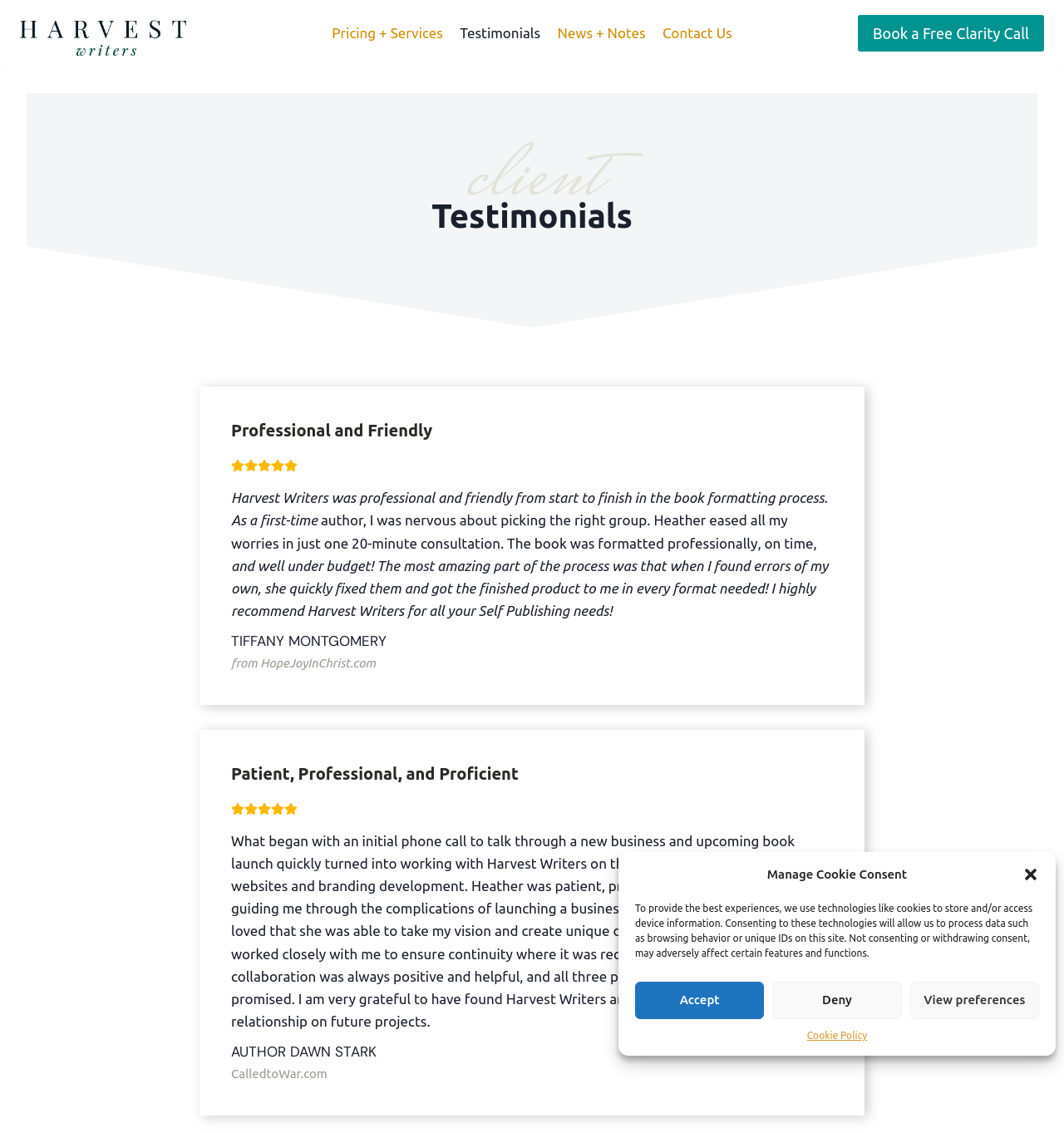Locate the bounding box of the UI element with the following description: "Accept".

[0.597, 0.866, 0.718, 0.899]